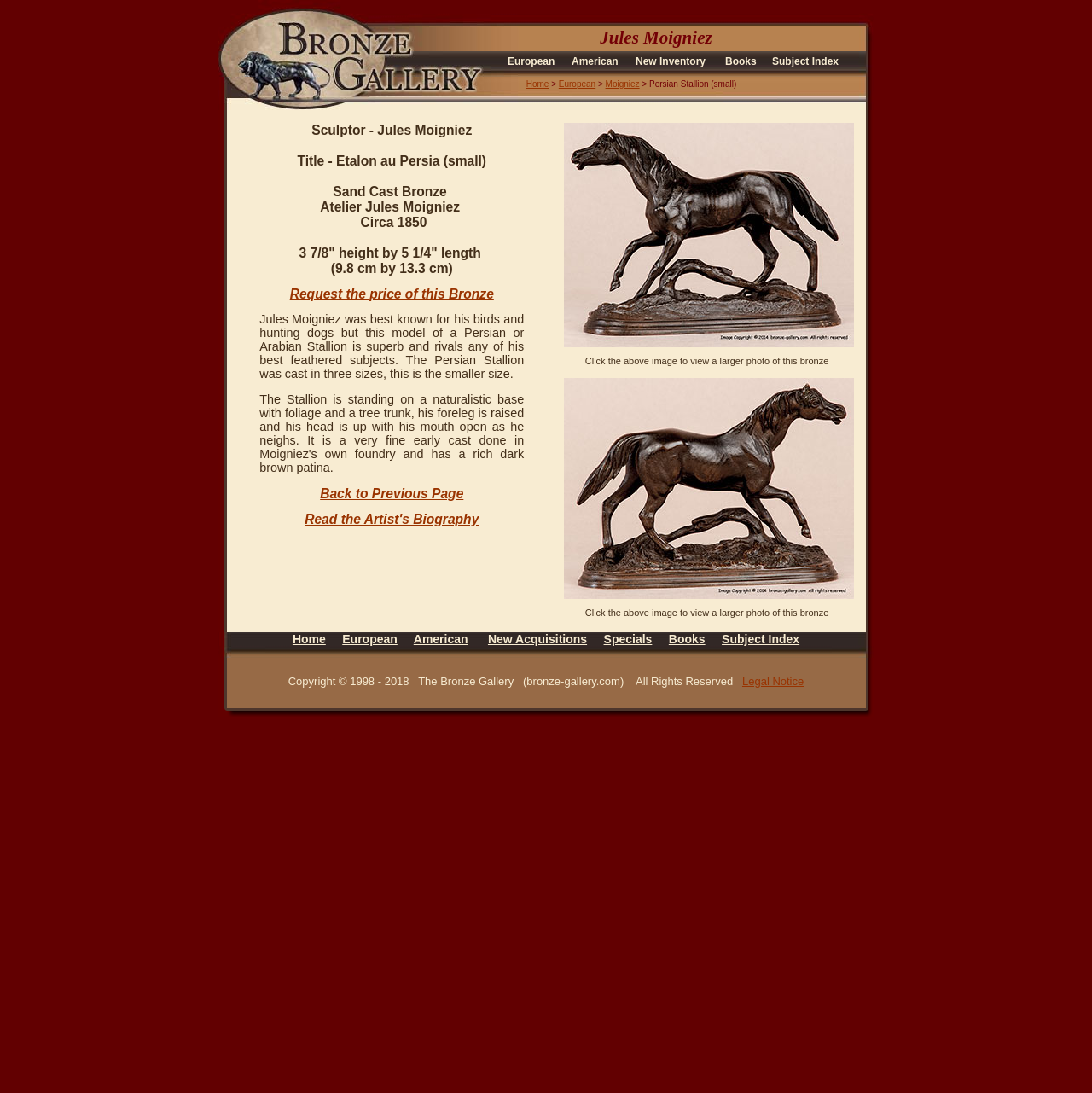Refer to the screenshot and give an in-depth answer to this question: What is the material of the bronze sculpture?

The material of the bronze sculpture is mentioned in the text as 'Sand Cast Bronze' which is a type of bronze casting process.